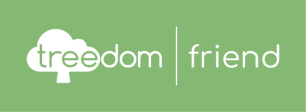What is the focus of the 'treedom friend' initiative?
Please provide a single word or phrase answer based on the image.

Fostering connections with nature